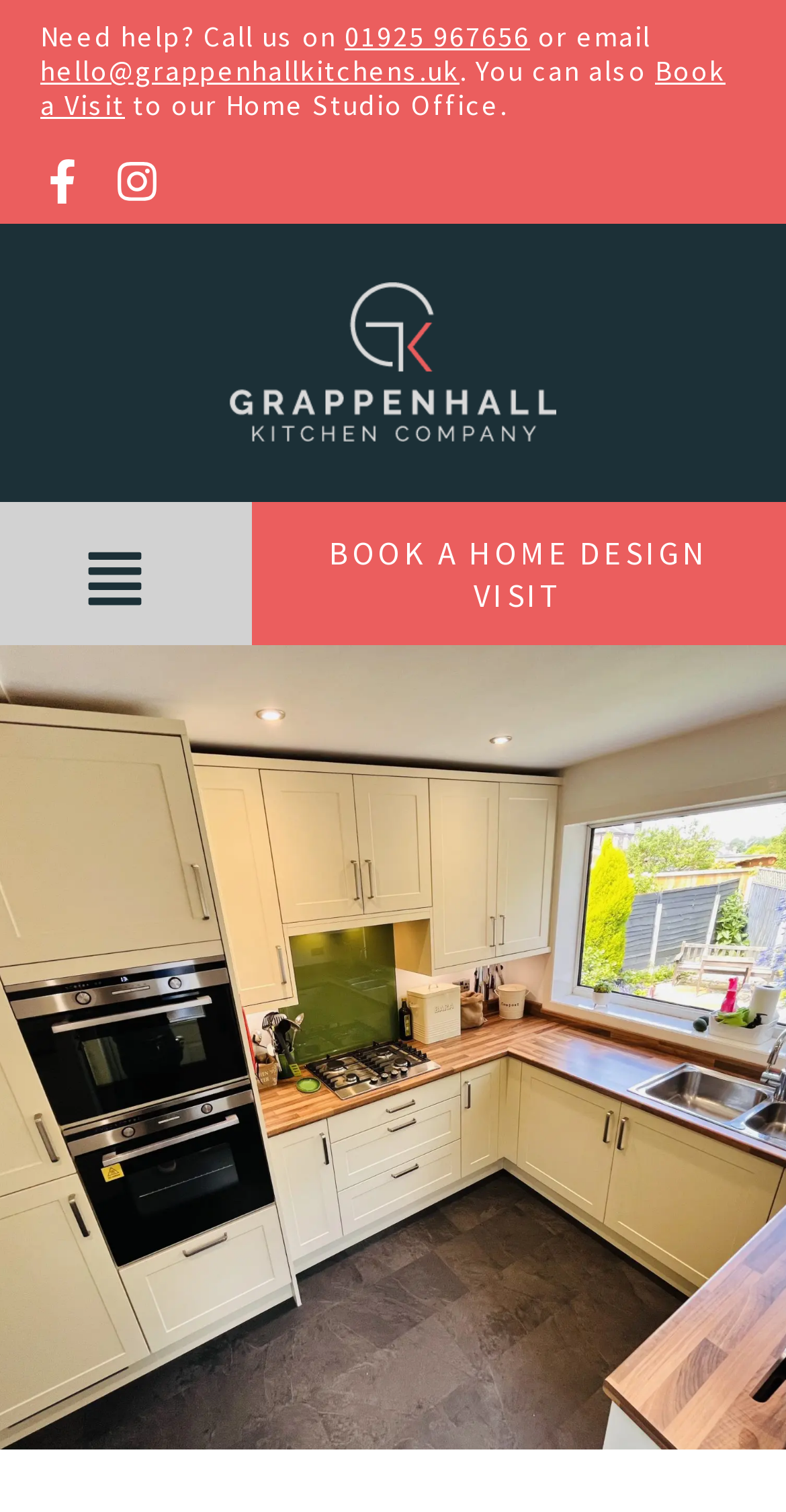Answer the following inquiry with a single word or phrase:
What is the company's logo?

Grappenhall Kitchen Company Ltd Logo